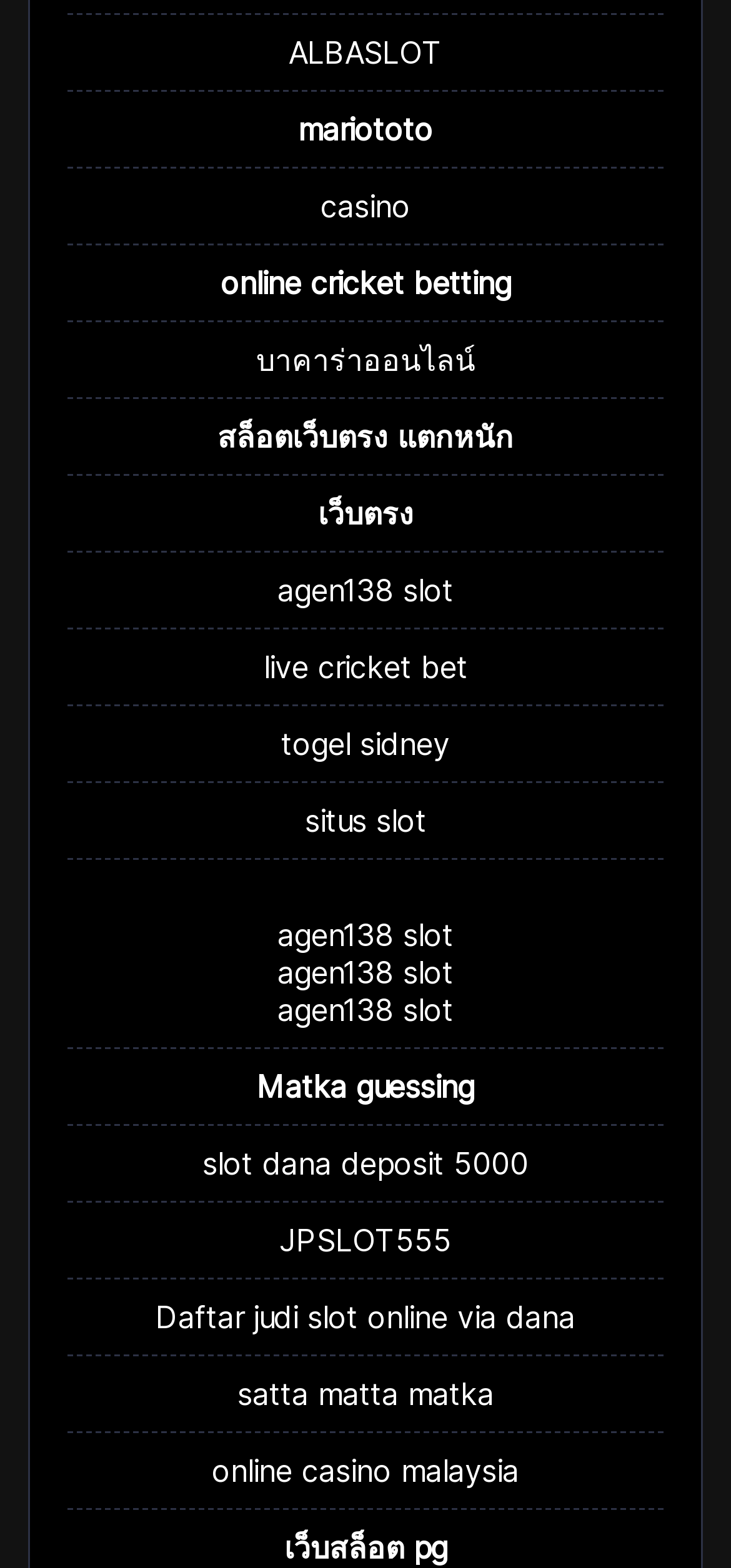Determine the bounding box coordinates of the clickable region to carry out the instruction: "View 'New Testament Overview Matthew 2'".

None